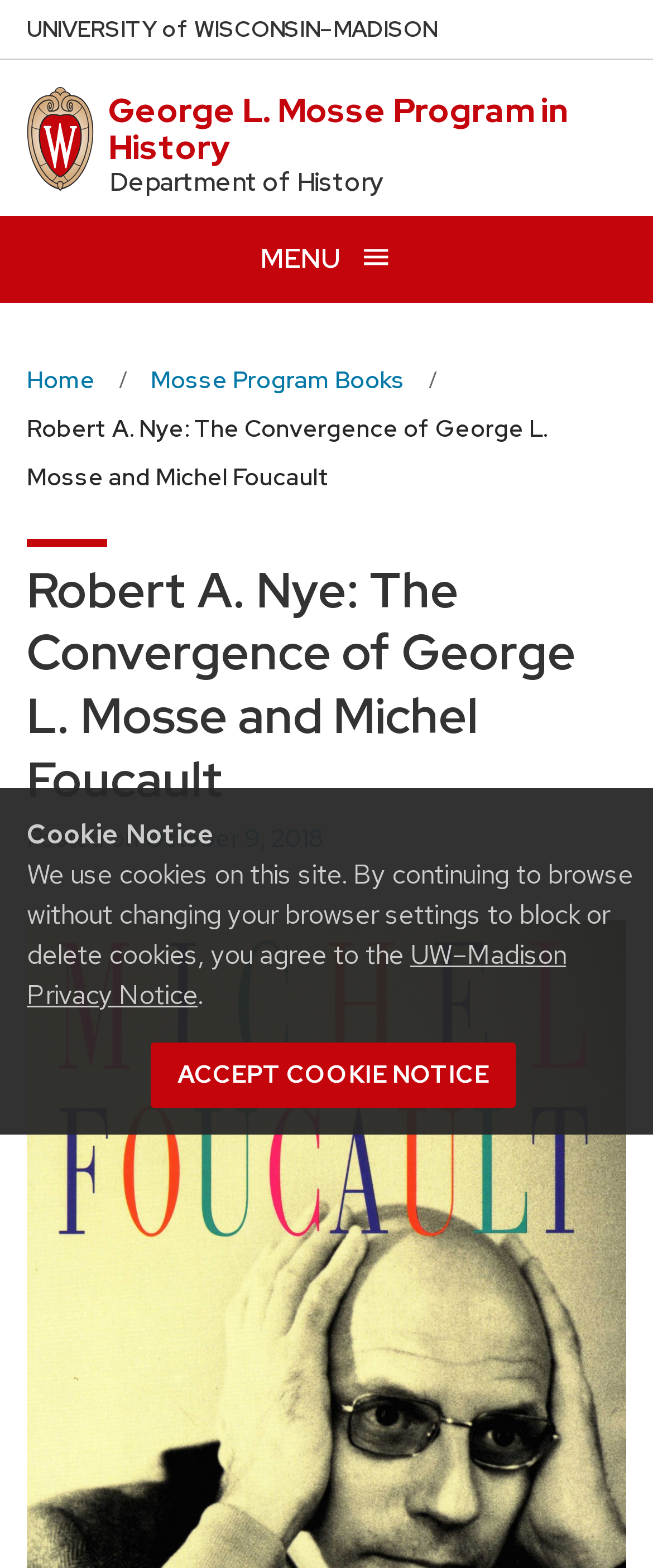Provide a brief response to the question using a single word or phrase: 
What is the name of the university?

University of Wisconsin Madison